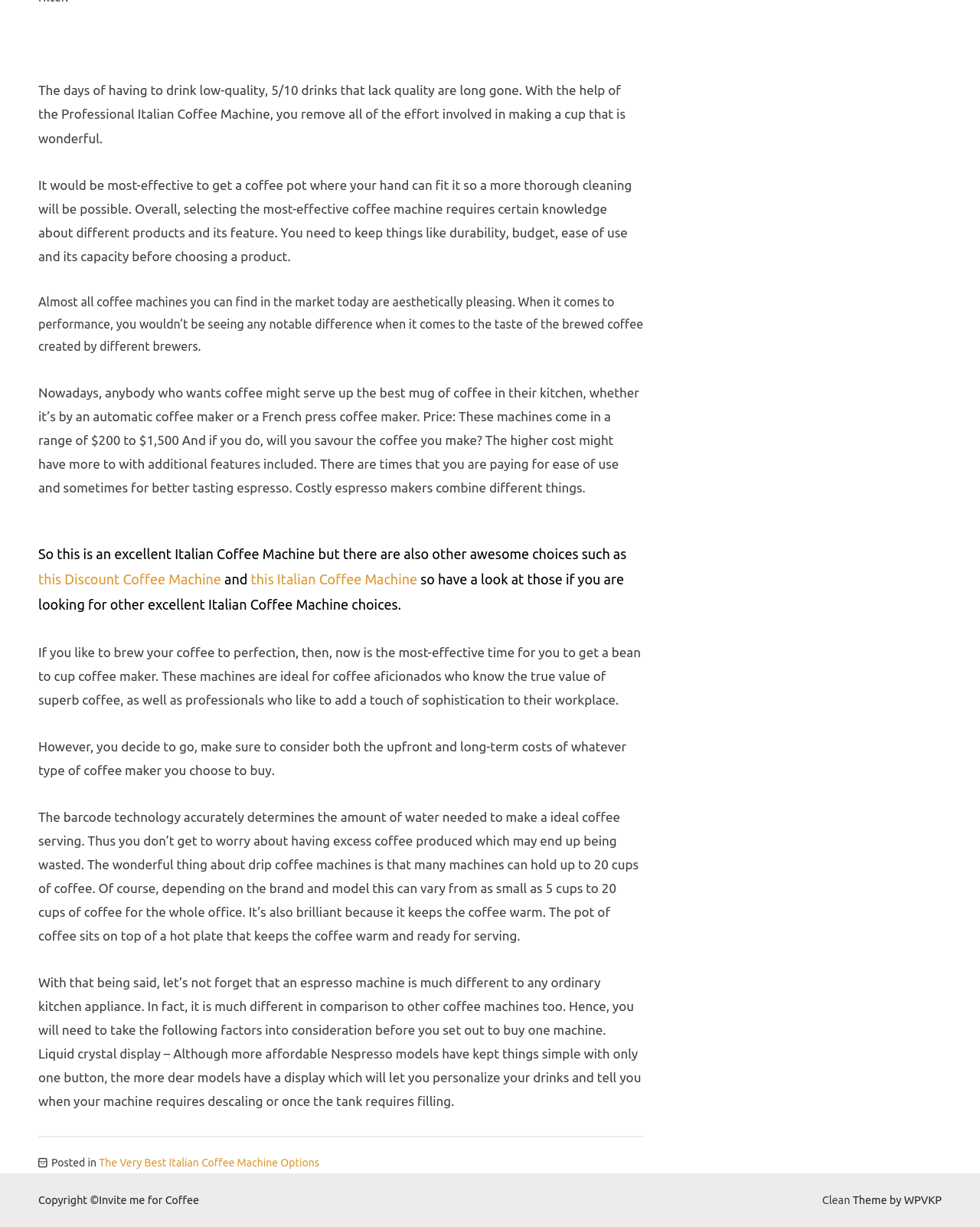What is the main topic of this webpage?
Look at the image and respond with a single word or a short phrase.

Coffee machines